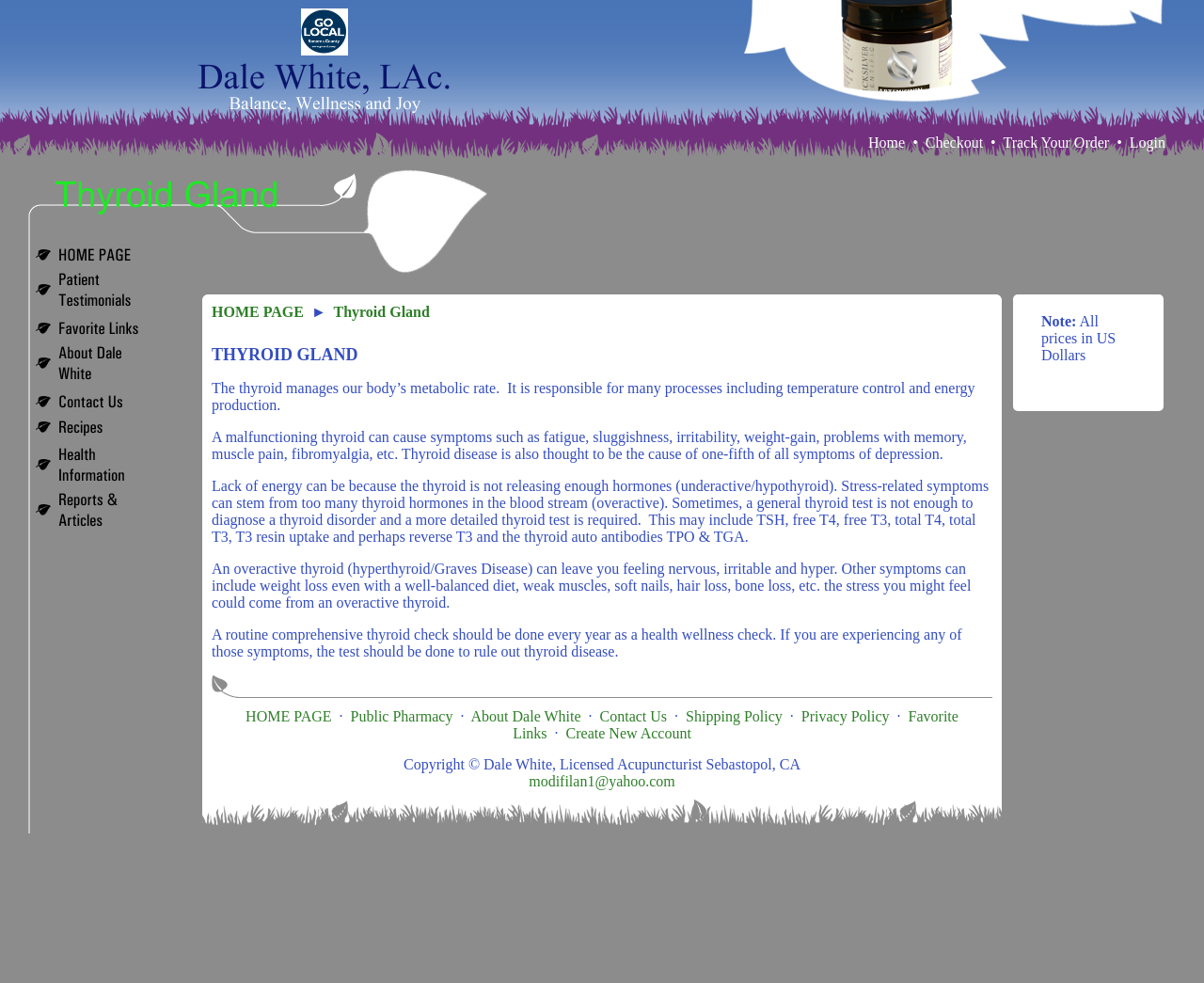Give the bounding box coordinates for the element described as: "Track Your Order".

[0.833, 0.137, 0.921, 0.153]